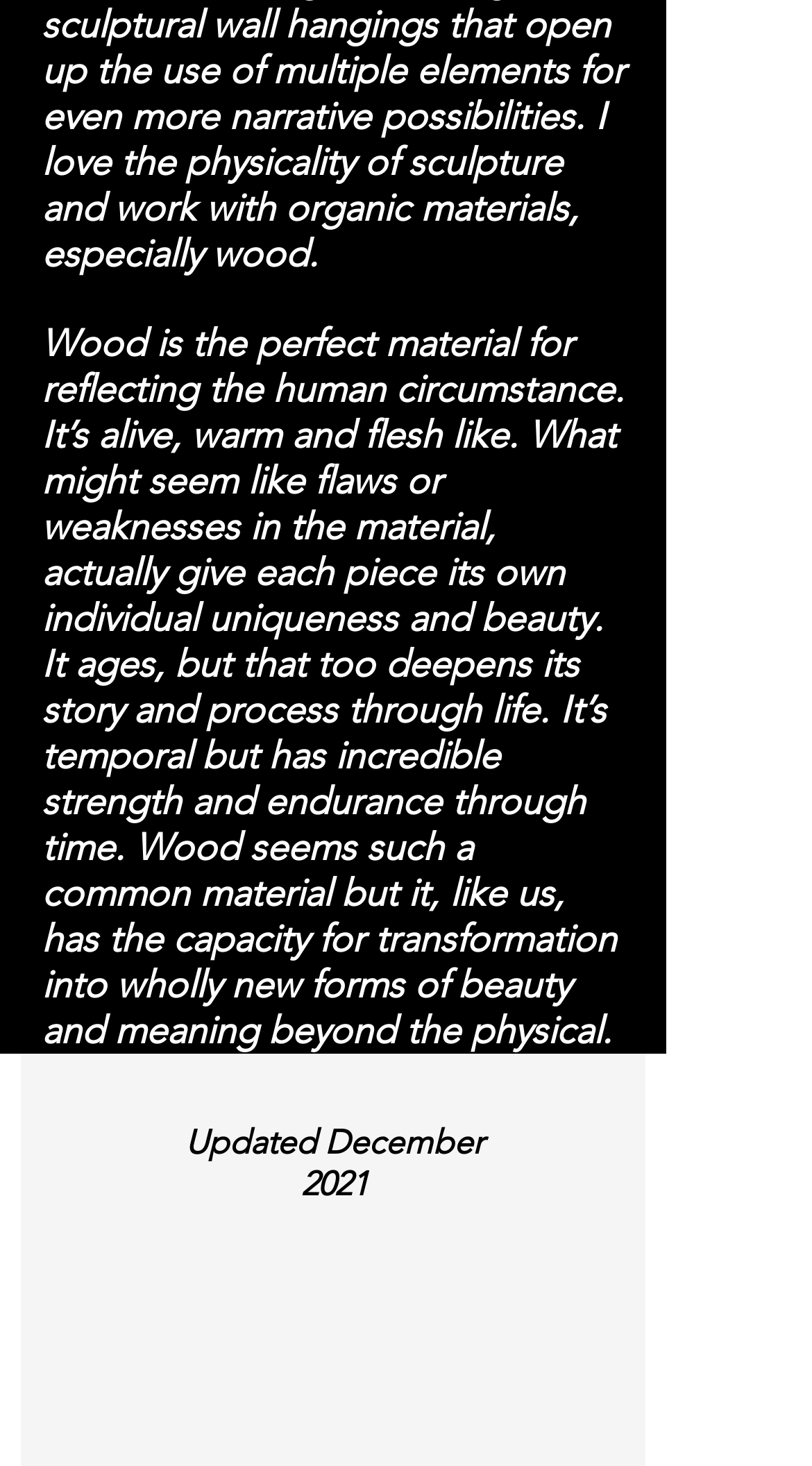What is the material being described?
Answer the question with detailed information derived from the image.

The material being described is wood, as mentioned in the static text element at the top of the page, which talks about the characteristics and uniqueness of wood.